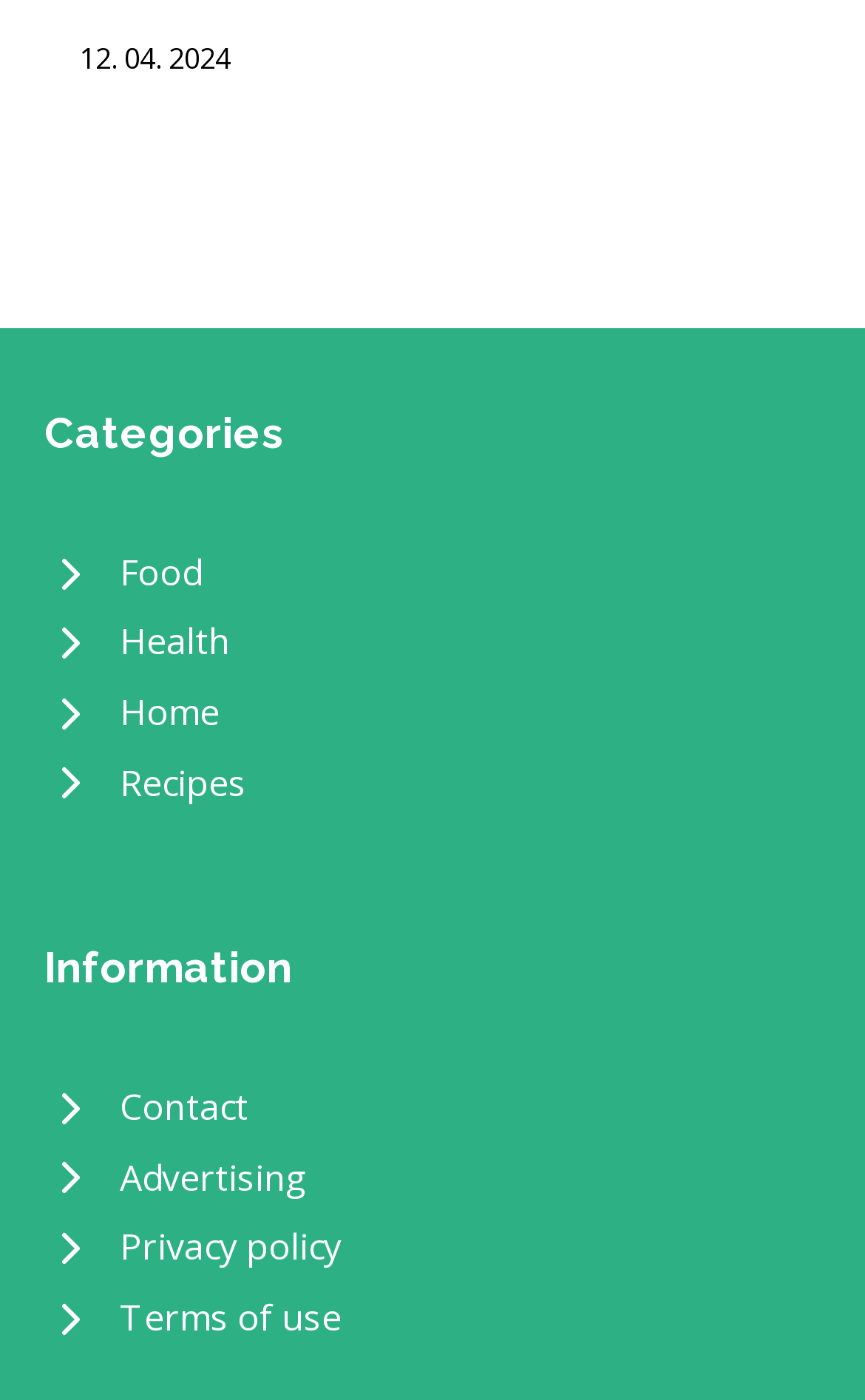How many categories are listed?
Look at the image and answer the question with a single word or phrase.

4